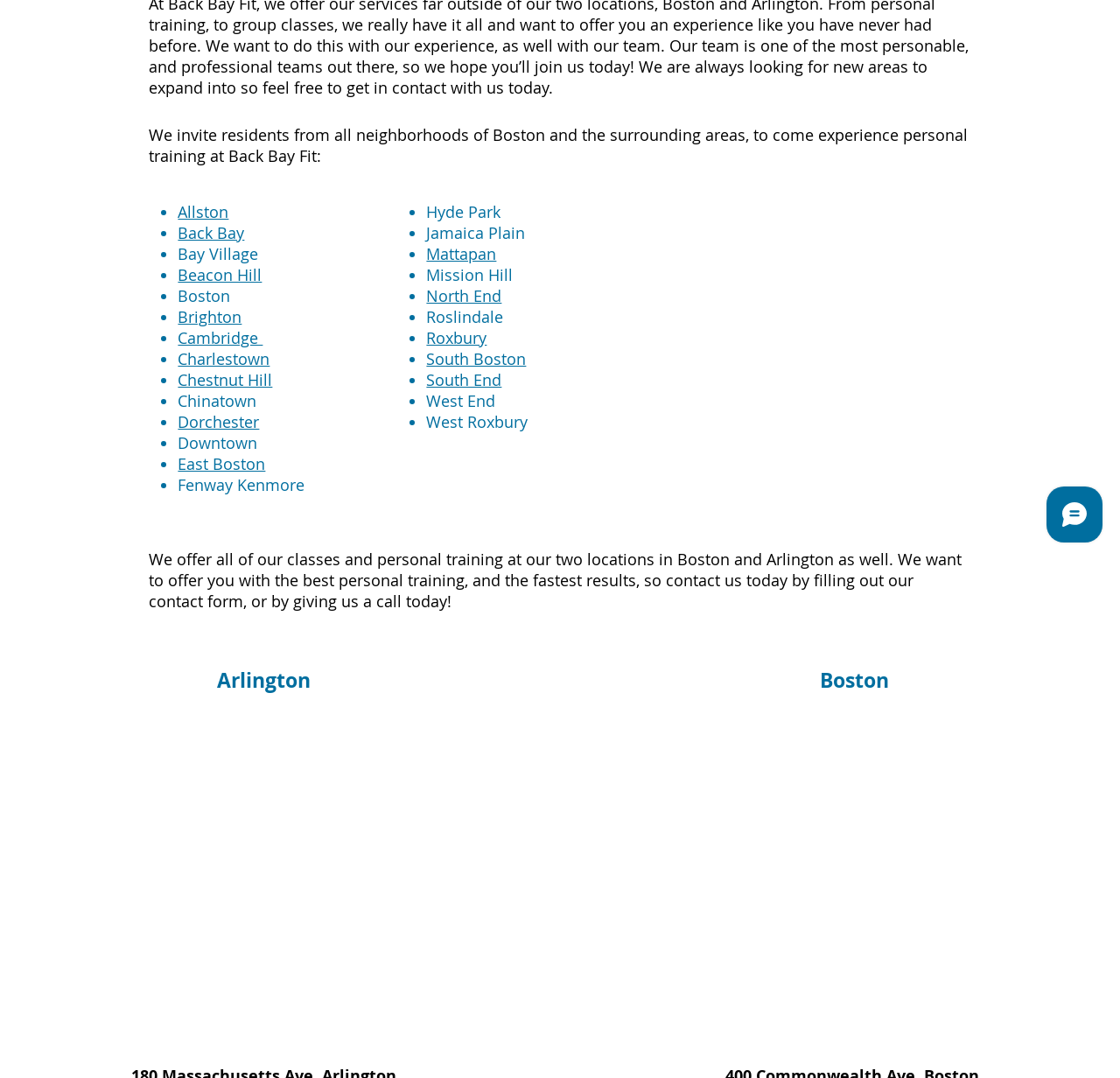Provide the bounding box coordinates of the HTML element this sentence describes: "Fenway Kenmore". The bounding box coordinates consist of four float numbers between 0 and 1, i.e., [left, top, right, bottom].

[0.159, 0.44, 0.272, 0.459]